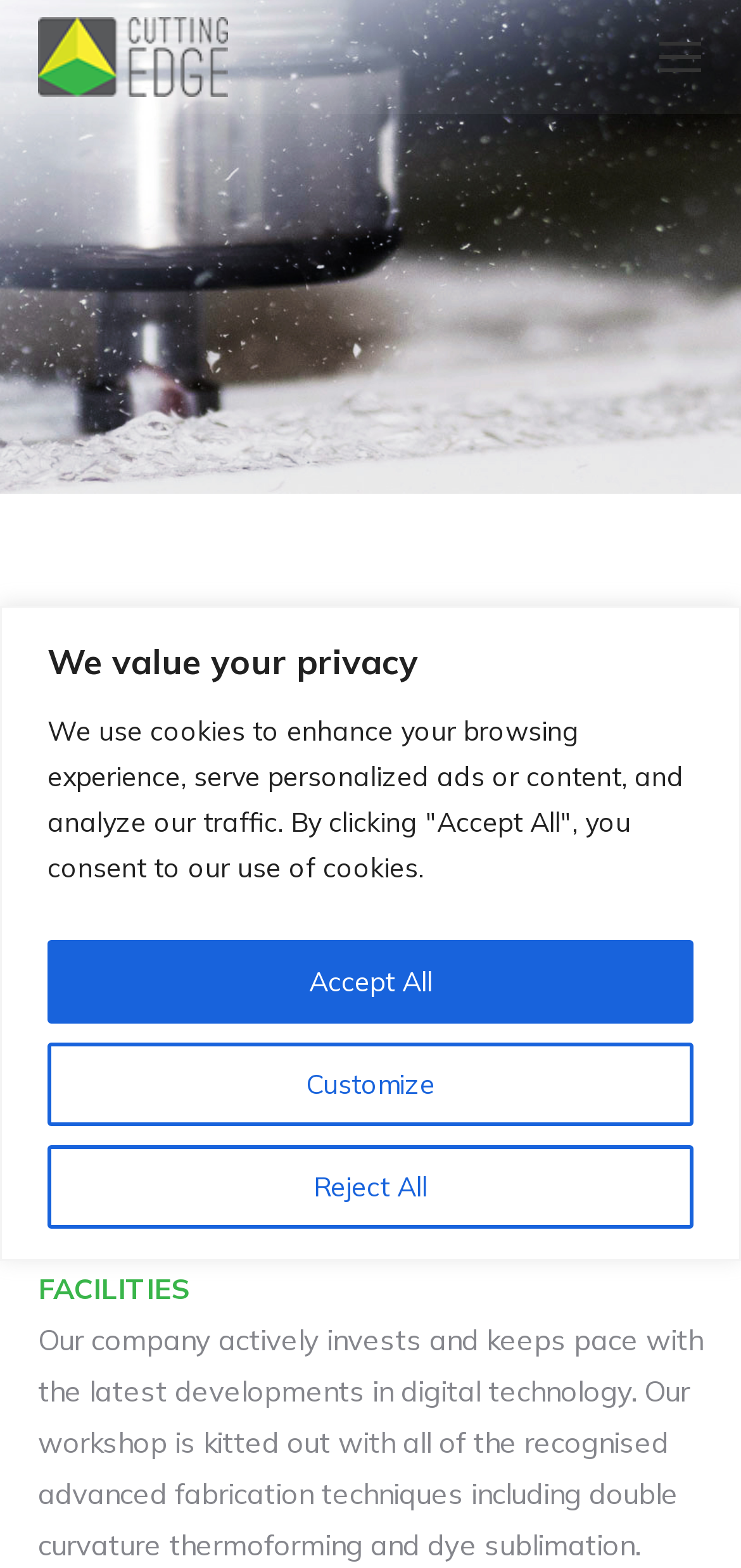What is the purpose of the company's services?
Using the information from the image, answer the question thoroughly.

The webpage states that 'The highly experienced Cutting Edge team of experts work with care and craftsmanship to produce the end result our clients want.' This suggests that the purpose of the company's services is to produce the end result that clients want.